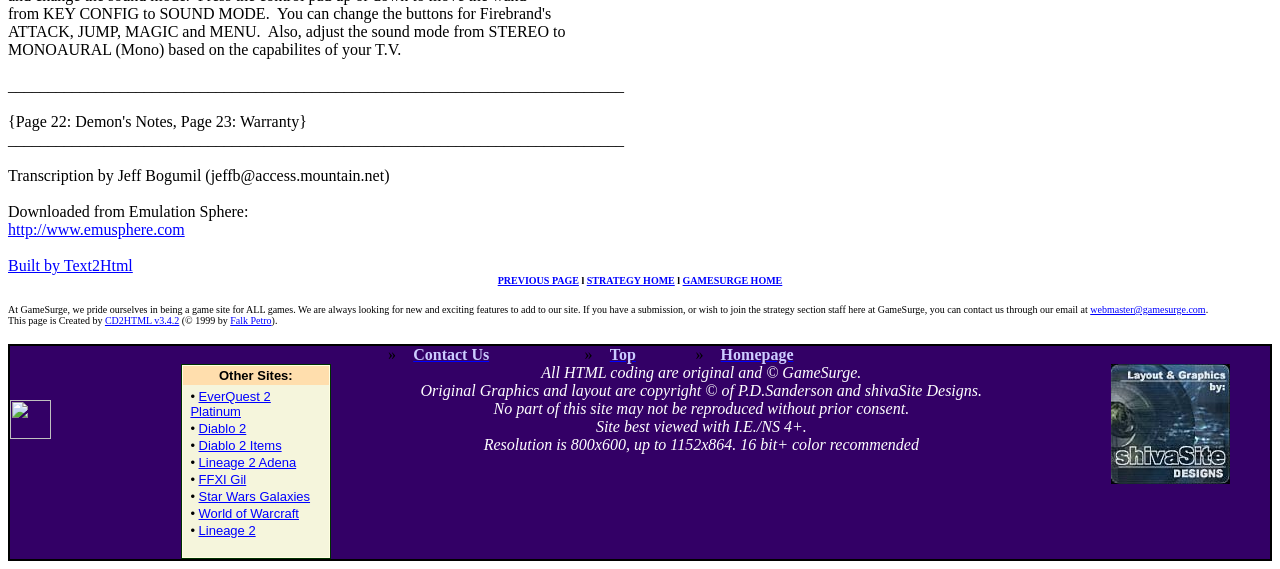Find the bounding box coordinates of the clickable area required to complete the following action: "Check out Diablo 2".

[0.155, 0.74, 0.192, 0.767]